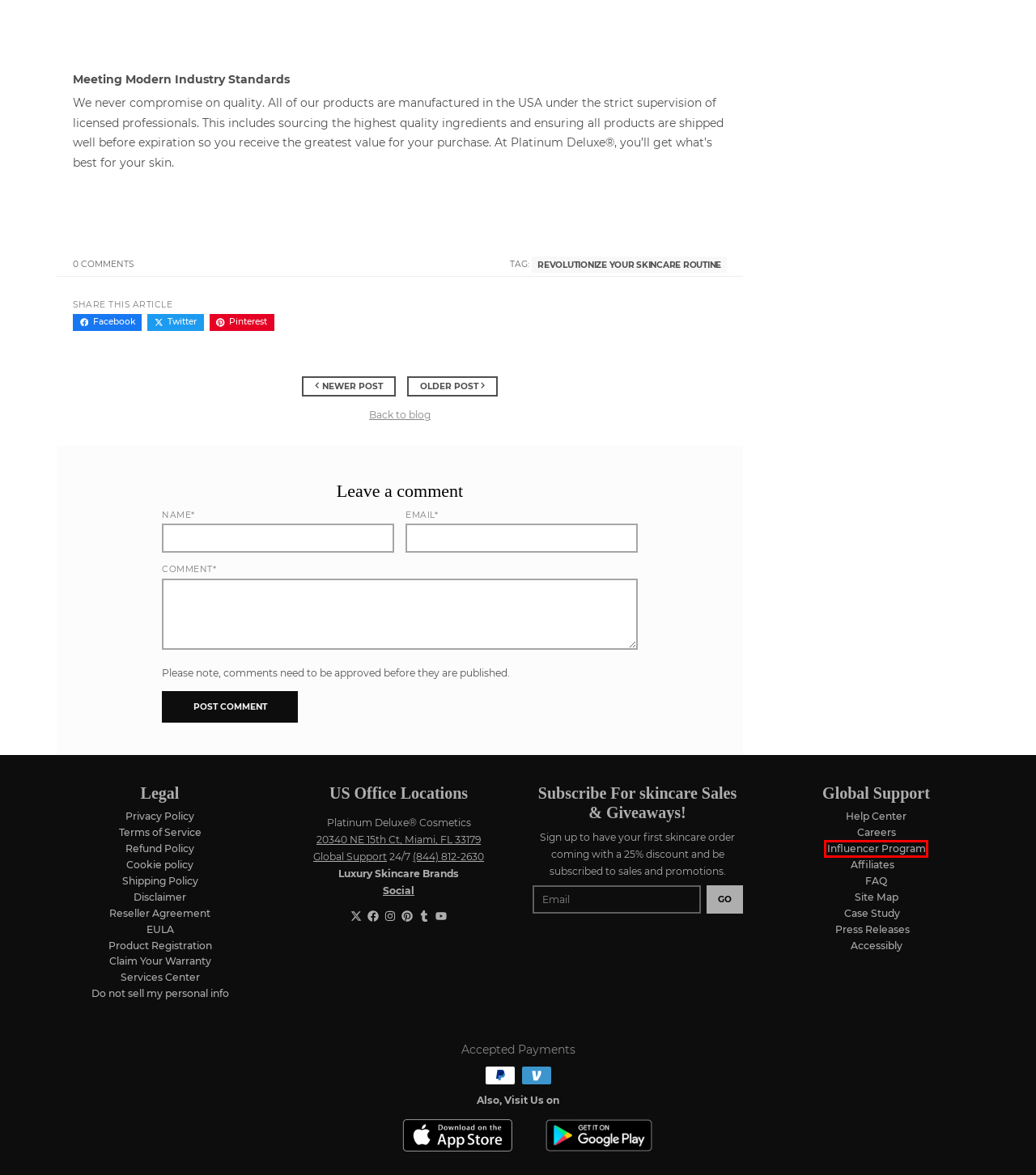You are looking at a webpage screenshot with a red bounding box around an element. Pick the description that best matches the new webpage after interacting with the element in the red bounding box. The possible descriptions are:
A. Sign Up for the Platinum Deluxe Influencer Program
B. Fenty Beauty Contact Us Anti-Aging Products | Platinum Deluxe
C. html sitemap -Products Platinum Eye Serum Platinum Delux Serum
D. Careers -Platinum Deluxe is about innovation in the skincare
E. Most Popular Skincare Best Skincare Products discount, Get
F. Customer Care Center Operating | Platinum Deluxe cosmetics
G. Accessibly App Accessibility Statement | Platinum Deluxe
H. Product & Brand News Our Blogs | Platinum Deluxe

A